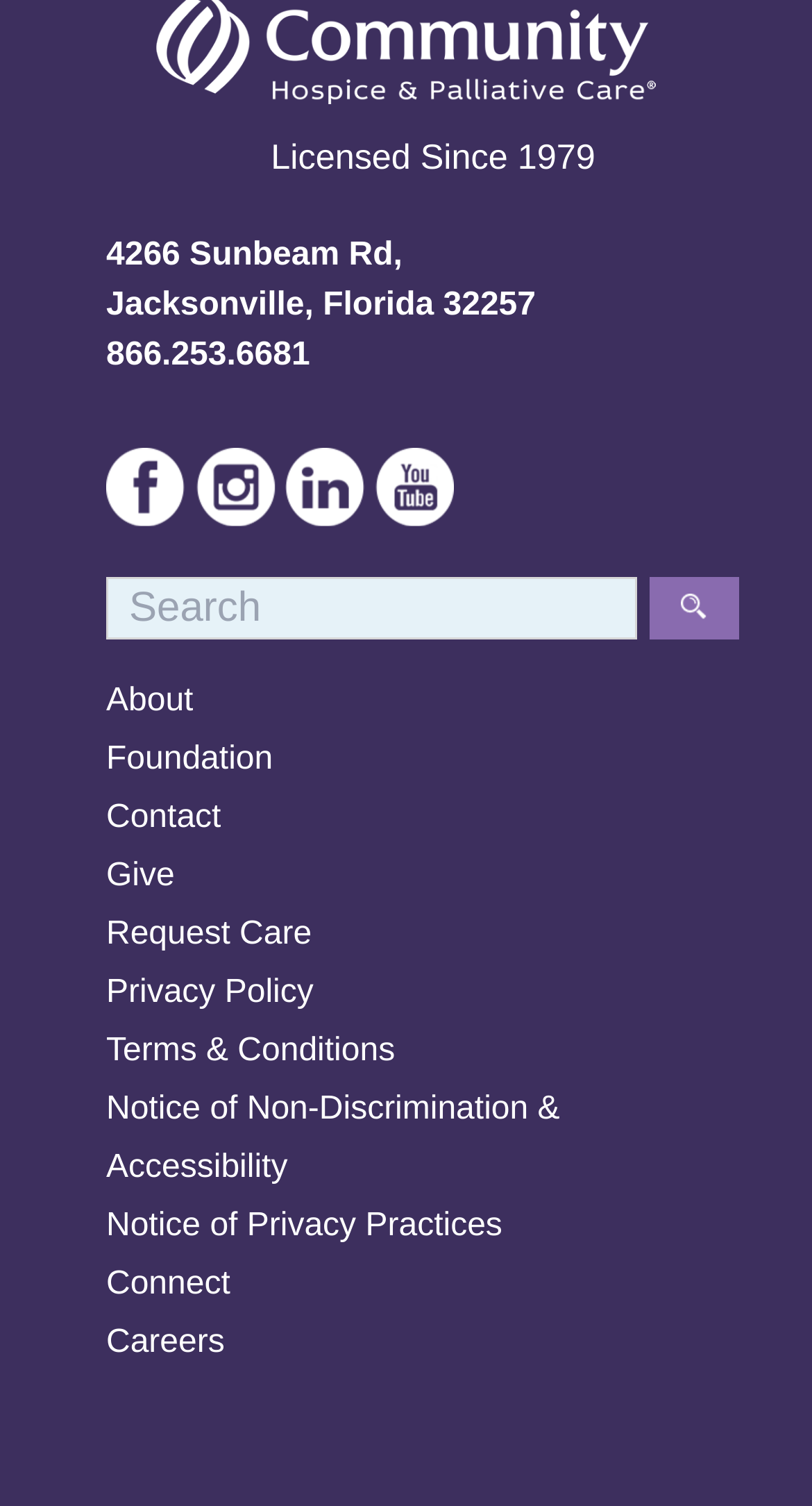Determine the bounding box coordinates of the UI element that matches the following description: "reflection". The coordinates should be four float numbers between 0 and 1 in the format [left, top, right, bottom].

None